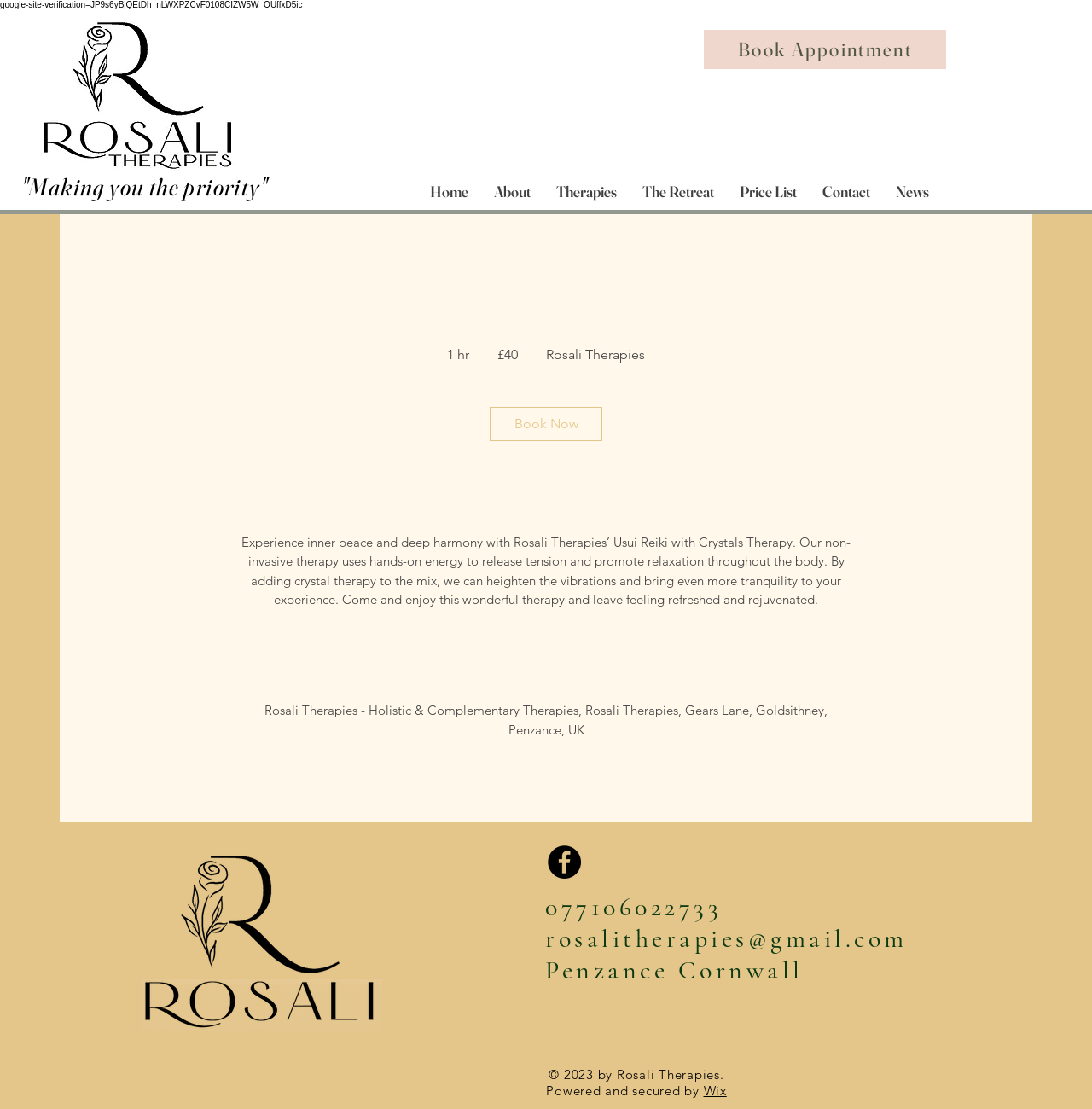Identify the bounding box coordinates of the specific part of the webpage to click to complete this instruction: "Learn about Usui Reiki with Crystals Therapy".

[0.304, 0.23, 0.696, 0.273]